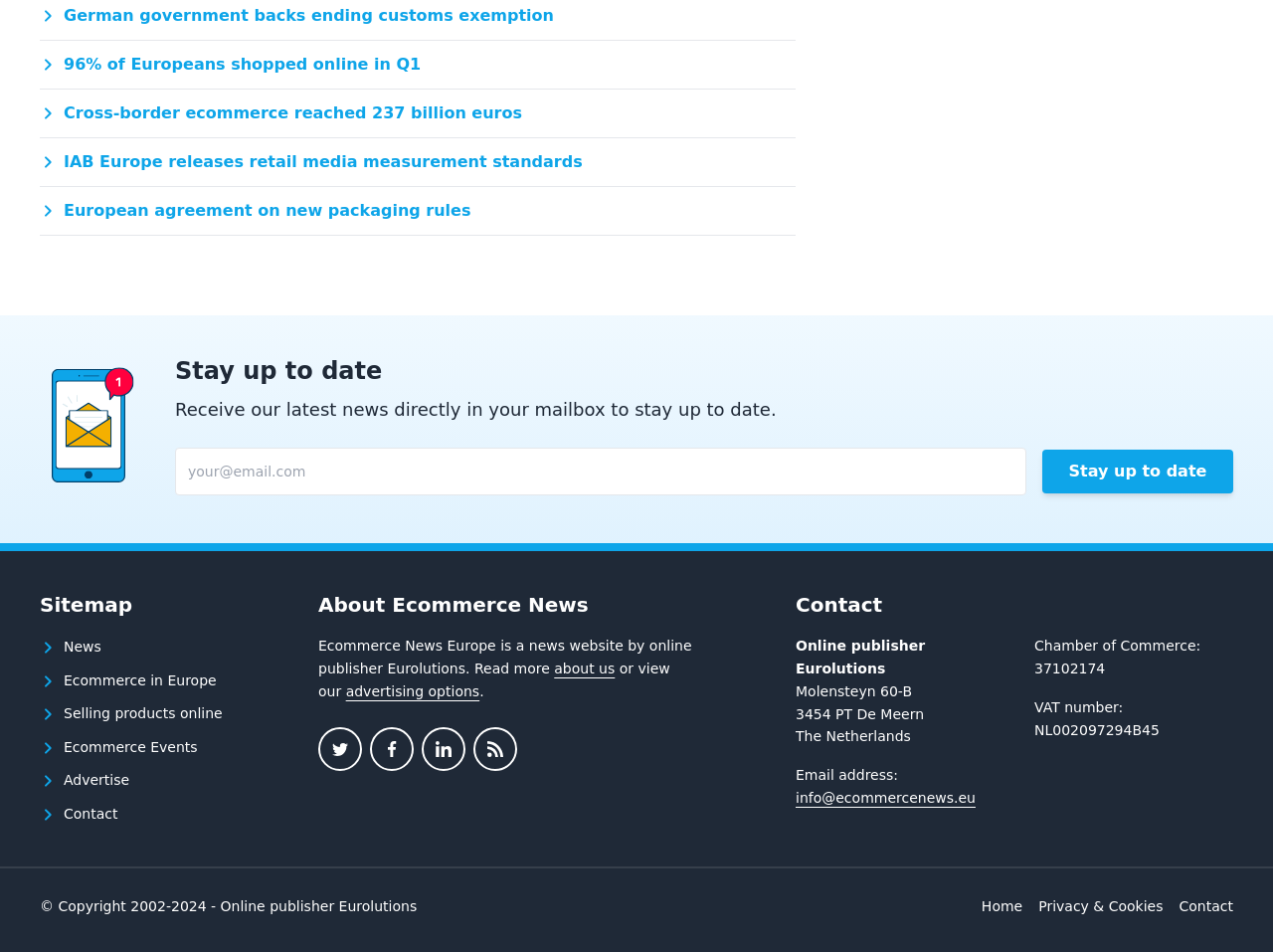Please specify the bounding box coordinates of the clickable region to carry out the following instruction: "Click the 'Contact' link". The coordinates should be four float numbers between 0 and 1, in the format [left, top, right, bottom].

[0.625, 0.621, 0.969, 0.65]